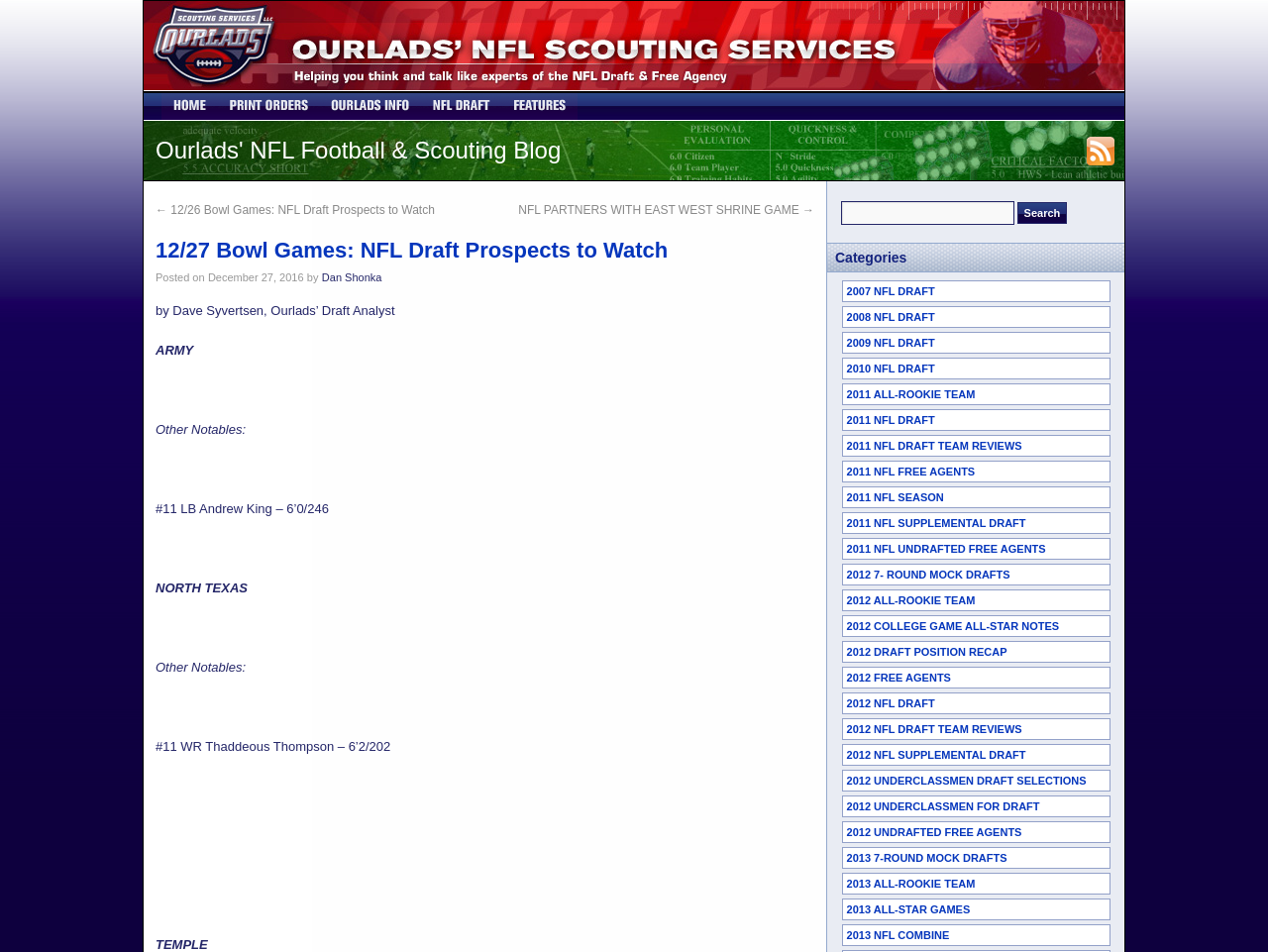Generate a thorough explanation of the webpage's elements.

This webpage is about NFL draft prospects to watch in the 12/27 bowl games. At the top, there is a logo image of "ourlads" and a row of five identical "Home" links with corresponding images, spaced evenly apart. Below this, there is a link to "Ourlads' NFL Football & Scouting Blog" and a link to "Subscribe to Ourlads' Blog RSS Feed" with an accompanying image.

The main content of the page is headed by a title "12/27 Bowl Games: NFL Draft Prospects to Watch" and includes a posting date and author information. The author, Dave Syvertsen, is identified as Ourlads' Draft Analyst. The page then lists several NFL draft prospects, including ARMY's Andrew King, NORTH TEXAS's Thaddeous Thompson, and TEMPLE's Dion Dawkins, along with their positions, heights, and weights.

On the right side of the page, there is a search bar with a "Search" button. Below this, there is a "Categories" heading with a list of 25 links to various NFL draft-related topics, including draft years, team reviews, and free agents.

Overall, the page appears to be a blog post or article discussing NFL draft prospects and providing information about the players and their teams.